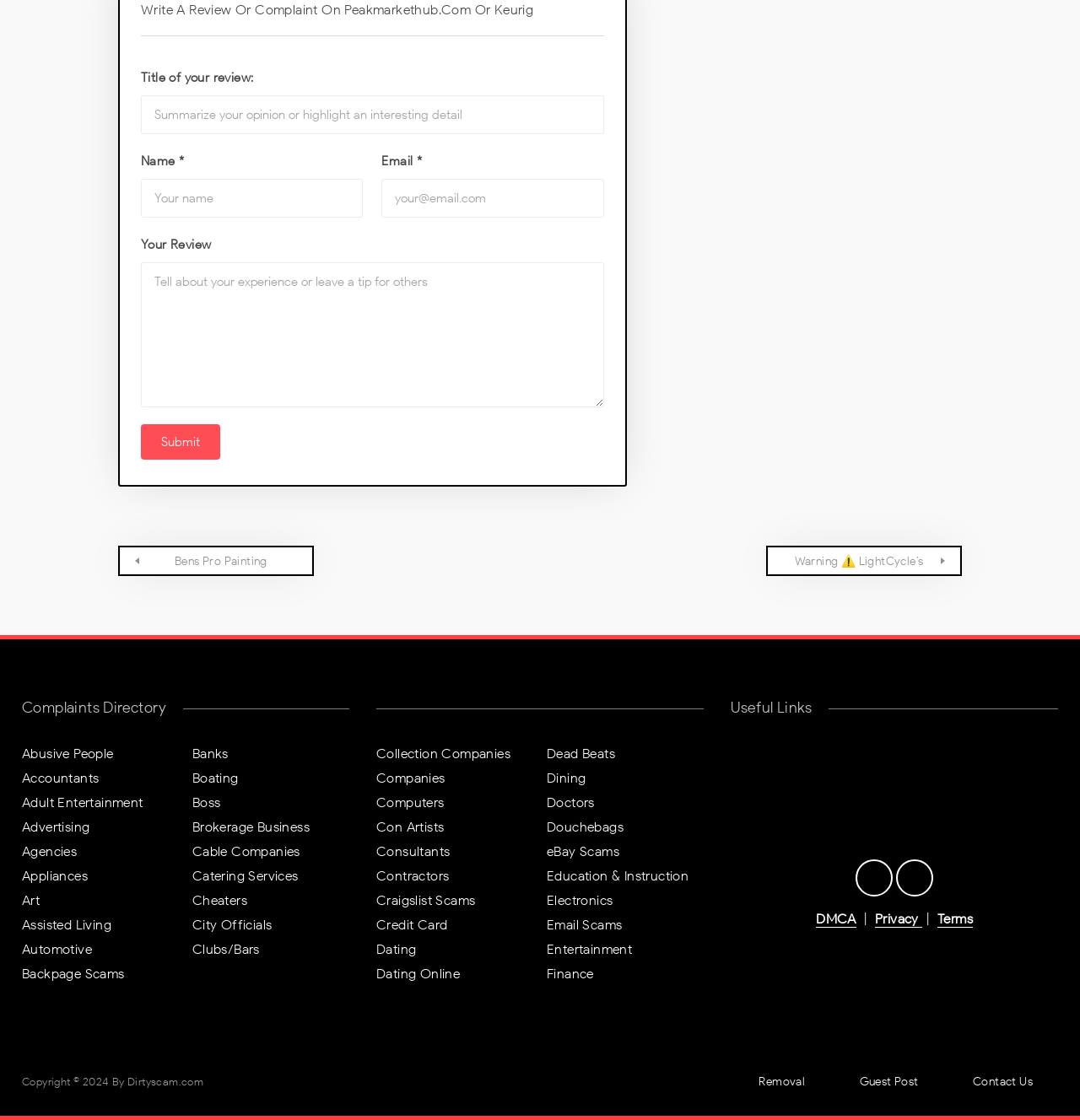Can you find the bounding box coordinates for the UI element given this description: "Education & Instruction"? Provide the coordinates as four float numbers between 0 and 1: [left, top, right, bottom].

[0.506, 0.774, 0.651, 0.792]